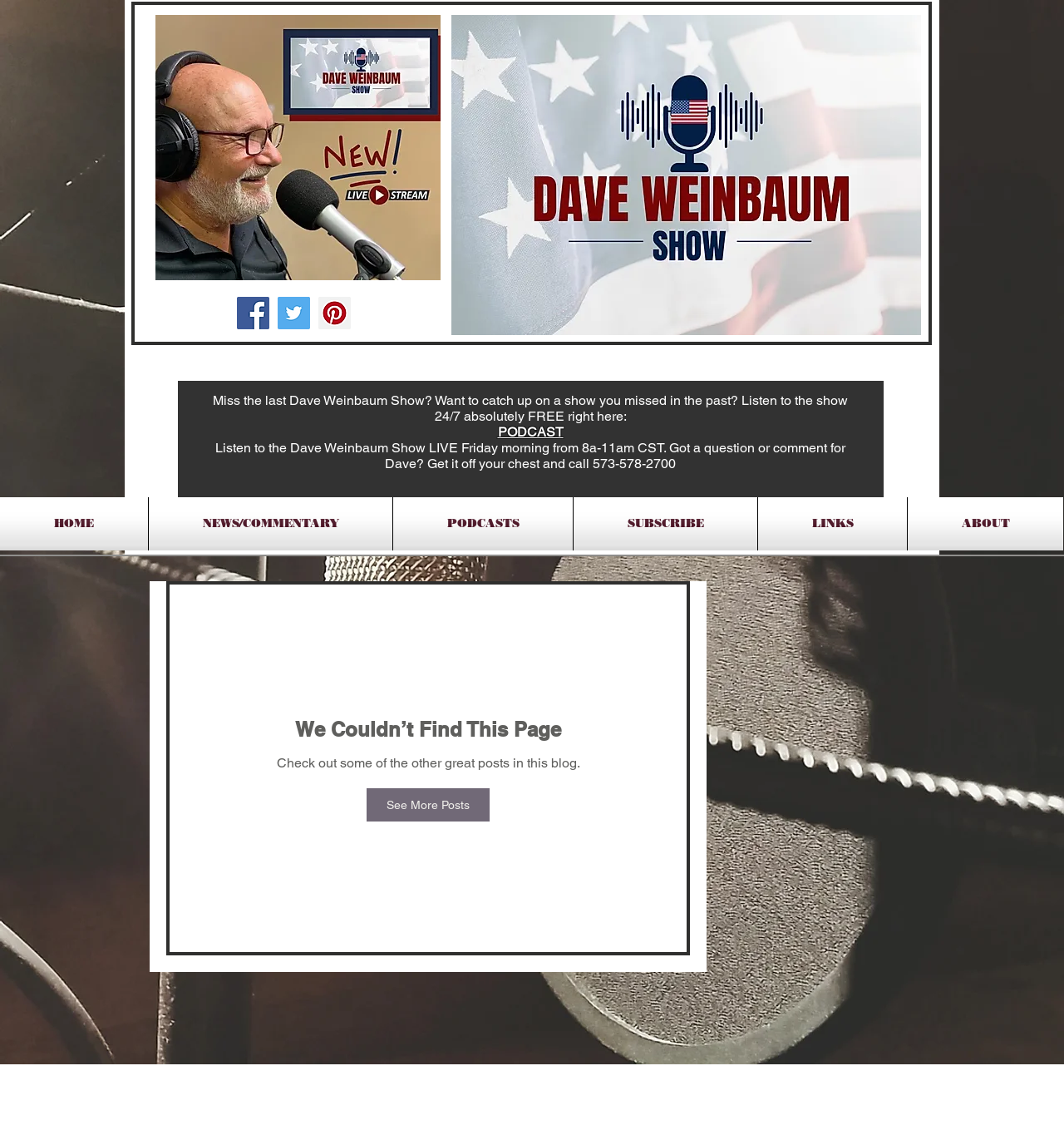Identify the bounding box coordinates of the specific part of the webpage to click to complete this instruction: "Listen to live show".

[0.202, 0.391, 0.795, 0.419]